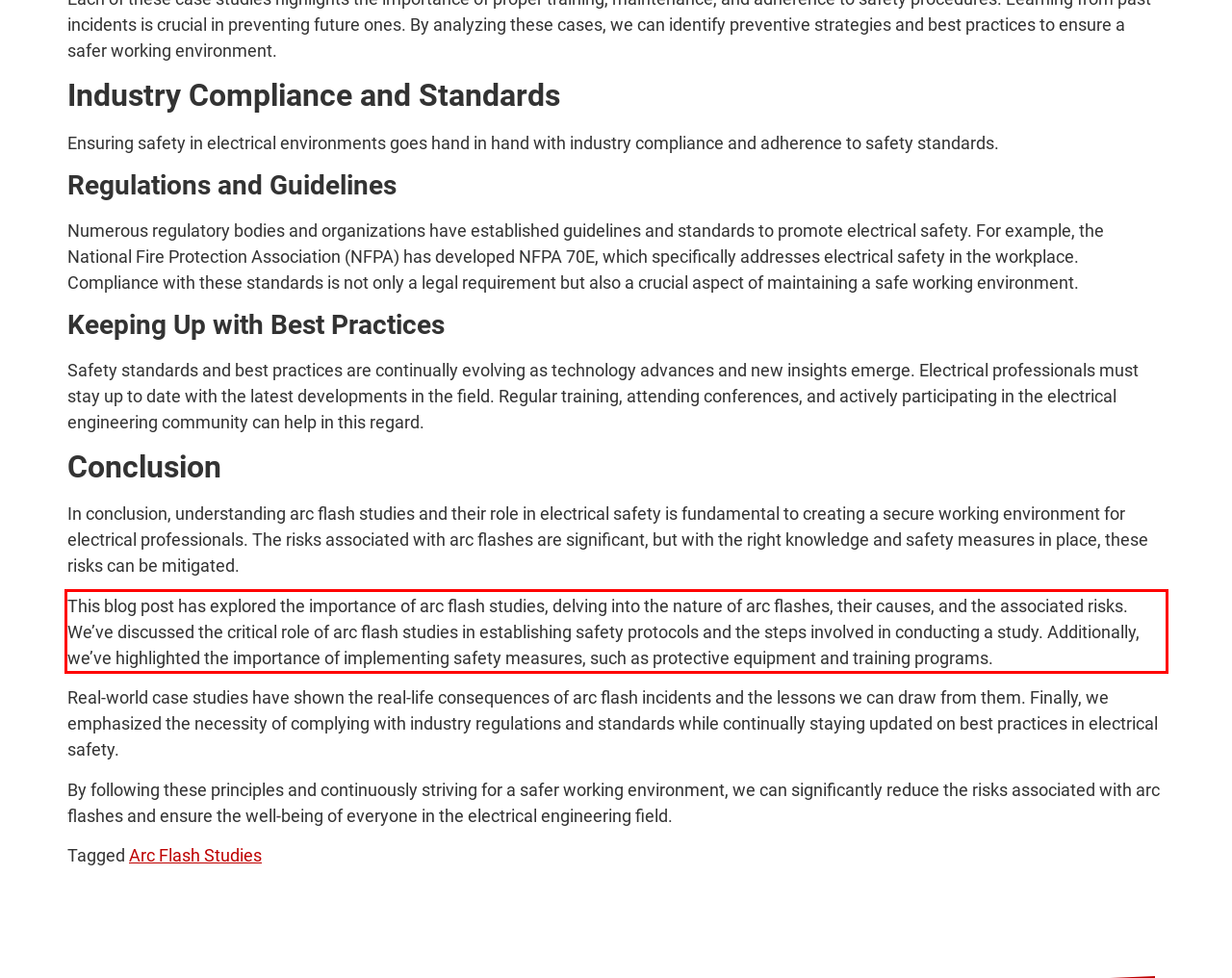From the given screenshot of a webpage, identify the red bounding box and extract the text content within it.

This blog post has explored the importance of arc flash studies, delving into the nature of arc flashes, their causes, and the associated risks. We’ve discussed the critical role of arc flash studies in establishing safety protocols and the steps involved in conducting a study. Additionally, we’ve highlighted the importance of implementing safety measures, such as protective equipment and training programs.